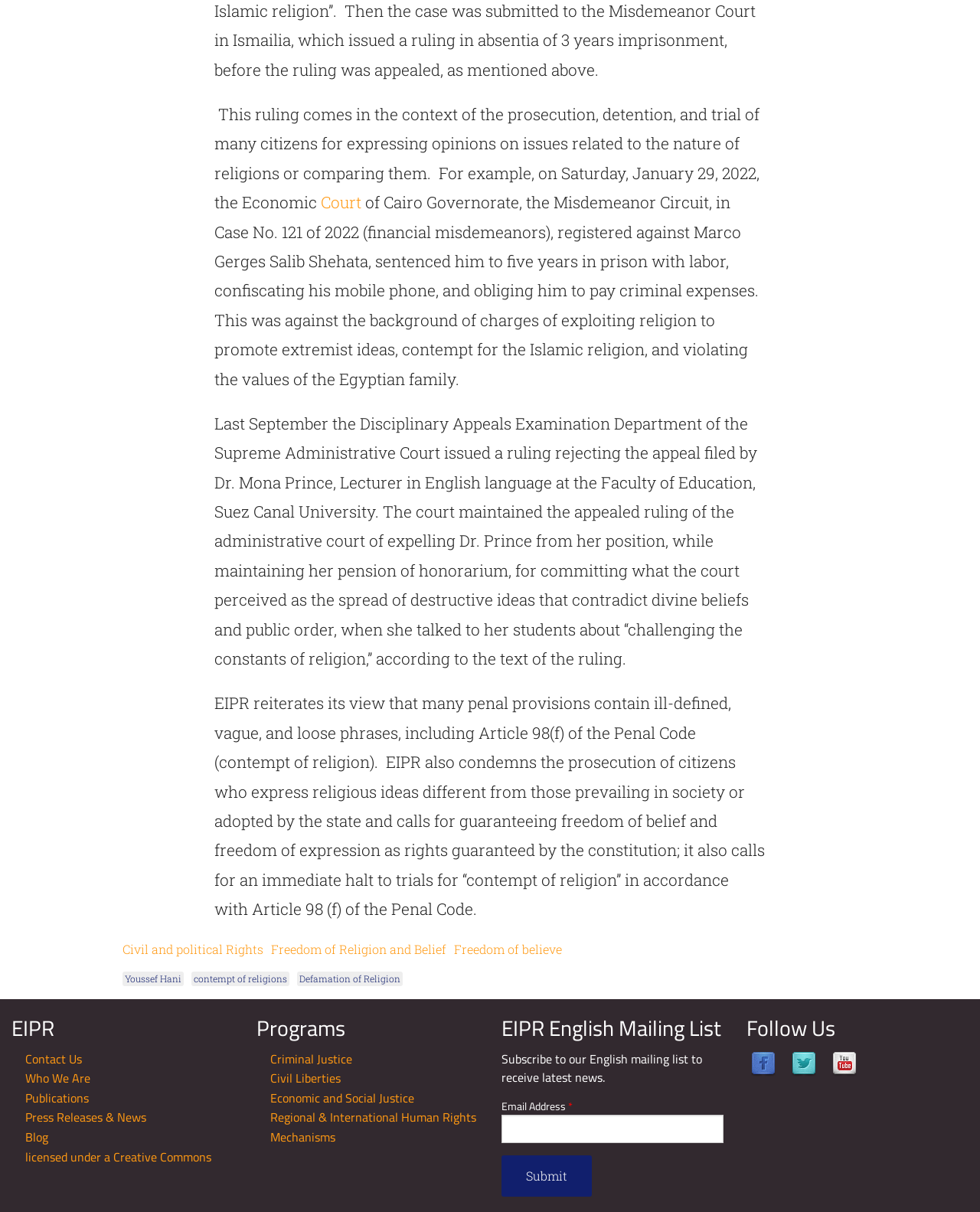How many social media icons are there?
Please provide an in-depth and detailed response to the question.

The social media icons are located in the 'Follow Us' section and include Facebook, Twitter, and Youtube (Channel) icons, which are represented by image elements with corresponding alt texts.